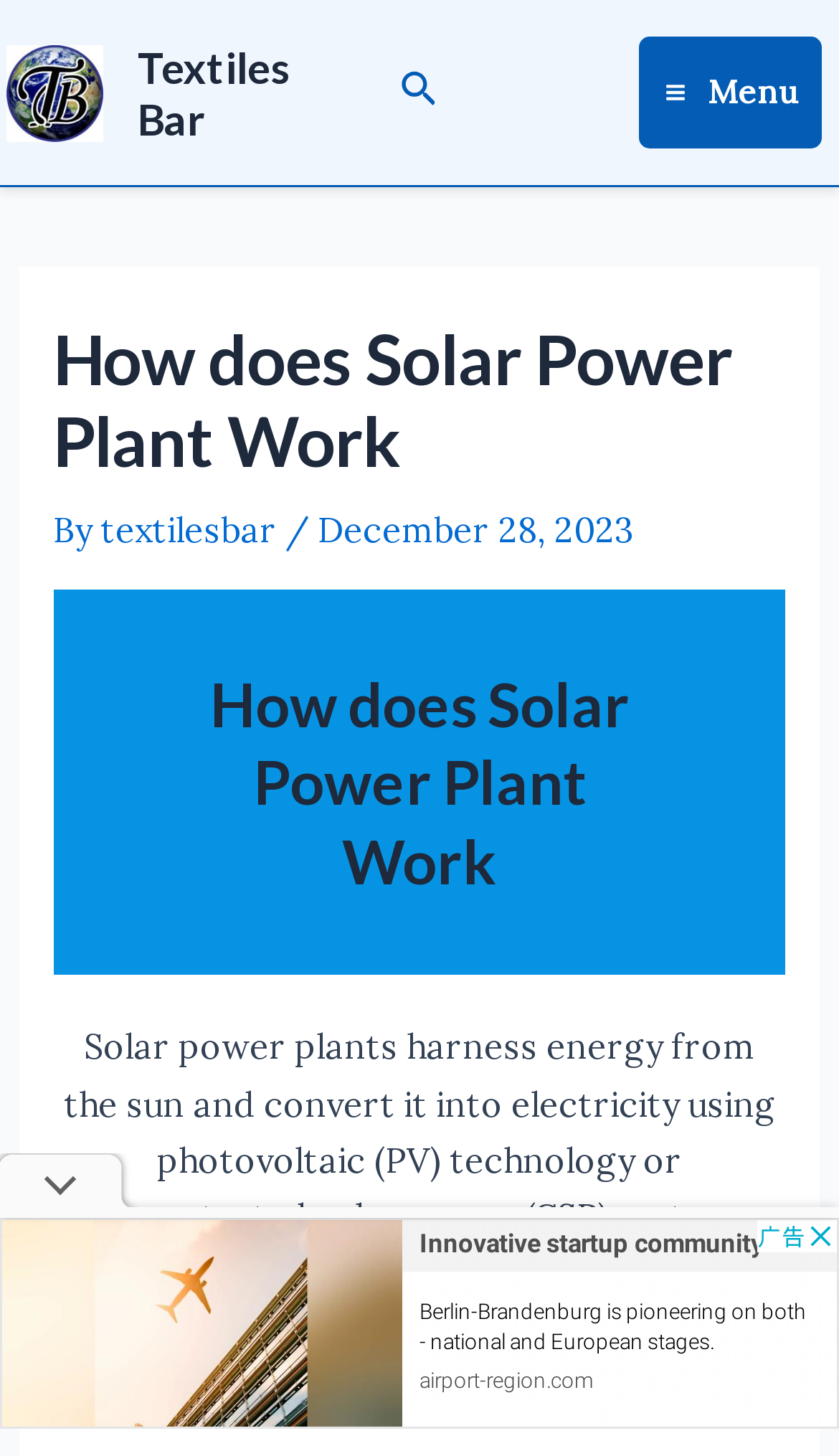Give a concise answer using one word or a phrase to the following question:
What technology is used to convert sunlight into electricity?

Photovoltaic (PV) technology